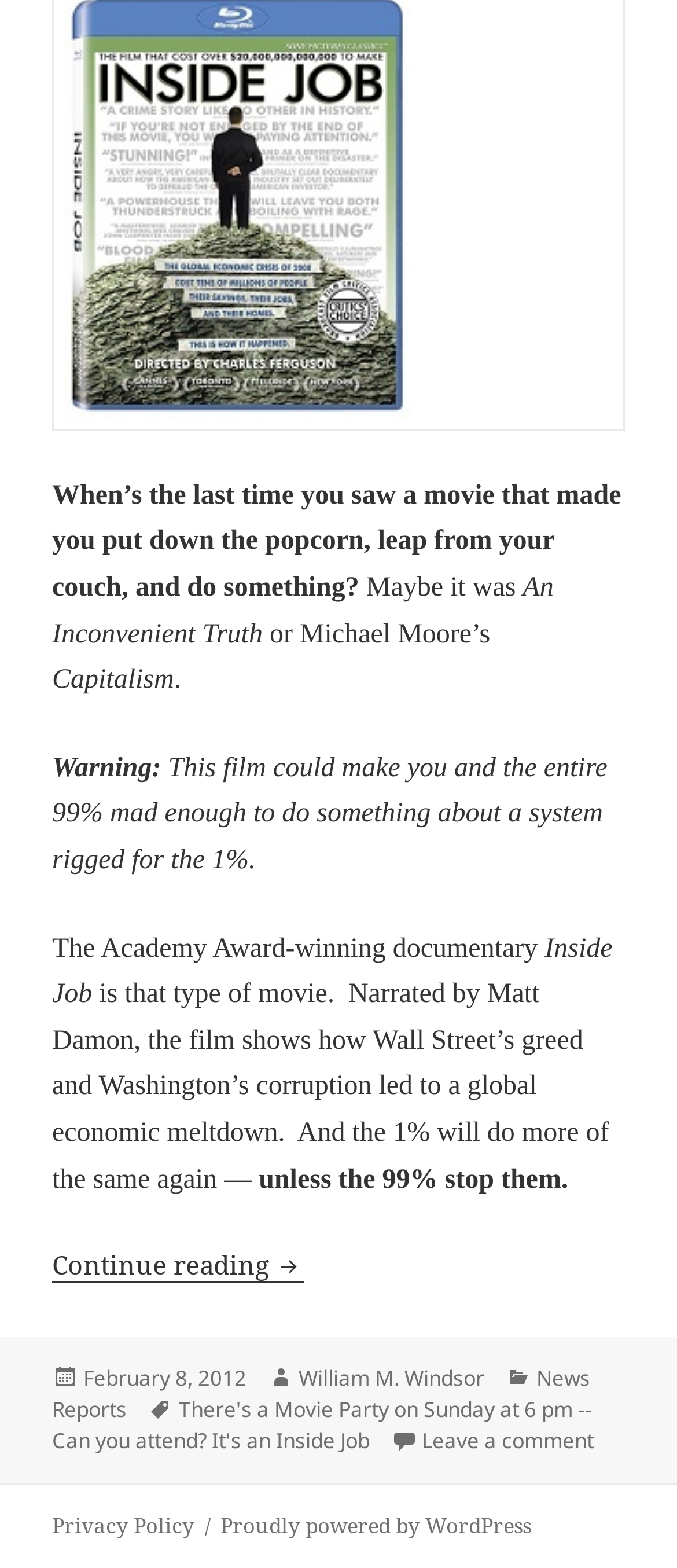Given the element description, predict the bounding box coordinates in the format (top-left x, top-left y, bottom-right x, bottom-right y), using floating point numbers between 0 and 1: Proudly powered by WordPress

[0.326, 0.964, 0.785, 0.983]